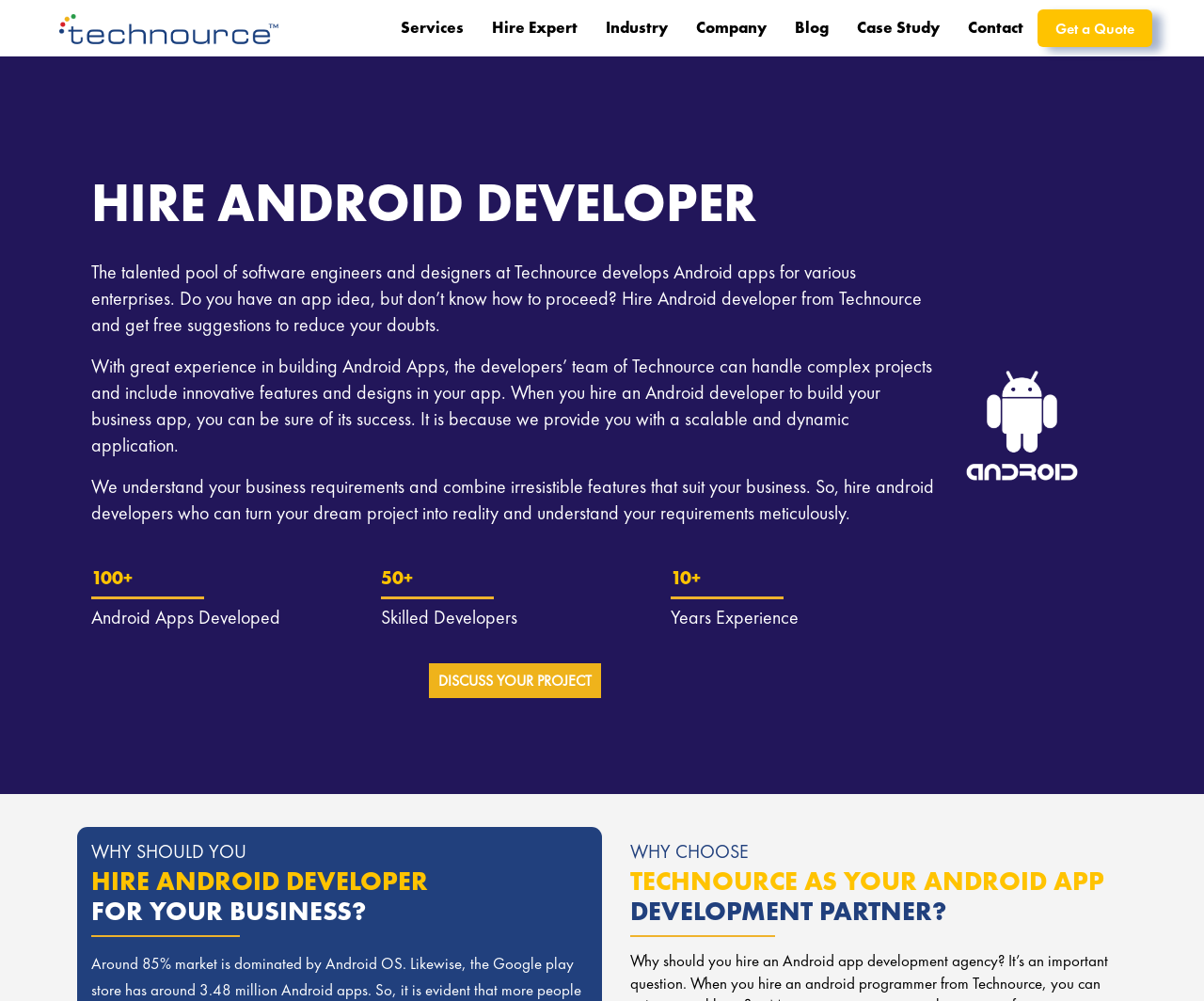Create an in-depth description of the webpage, covering main sections.

The webpage is about hiring android developers and programmers for projects. At the top left corner, there is a logo of Technource, which is an image link. Next to the logo, there is a navigation menu with links to various sections of the website, including Services, Hire Expert, Industry, Company, Blog, Case Study, Contact, and Get a Quote.

Below the navigation menu, there is a prominent heading "HIRE ANDROID DEVELOPER" that spans across the page. Underneath the heading, there are three paragraphs of text that describe the benefits of hiring android developers from Technource. The text explains that Technource has a talented pool of software engineers and designers who can develop Android apps for various enterprises, and that their developers can handle complex projects and include innovative features and designs in the app.

To the right of the paragraphs, there are three statistics displayed, including "100+ Android Apps Developed", "50+ Skilled Developers", and "10+ Years Experience". These statistics are accompanied by smaller text that provides more information about each statistic.

Below the statistics, there is a call-to-action link "DISCUSS YOUR PROJECT" that encourages visitors to discuss their project with Technource. Next to the link, there is an image of an android icon with text.

Further down the page, there are two more headings, "WHY SHOULD YOU HIRE ANDROID DEVELOPER FOR YOUR BUSINESS?" and "WHY CHOOSE TECHNOURCE AS YOUR ANDROID APP DEVELOPMENT PARTNER?". These headings are followed by more text that explains the benefits of hiring android developers and why Technource is a good choice for android app development.